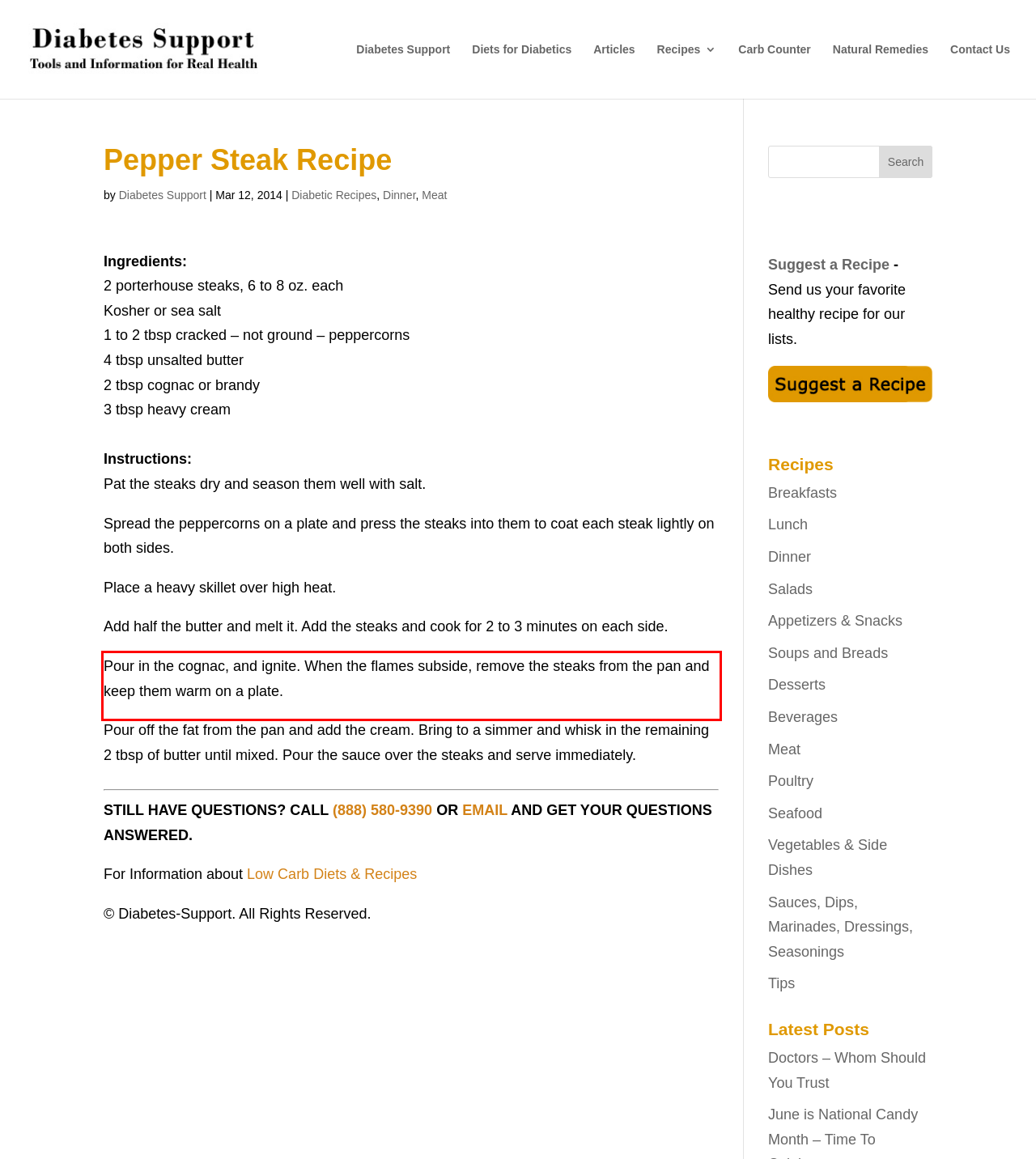Given a webpage screenshot, locate the red bounding box and extract the text content found inside it.

Pour in the cognac, and ignite. When the flames subside, remove the steaks from the pan and keep them warm on a plate.